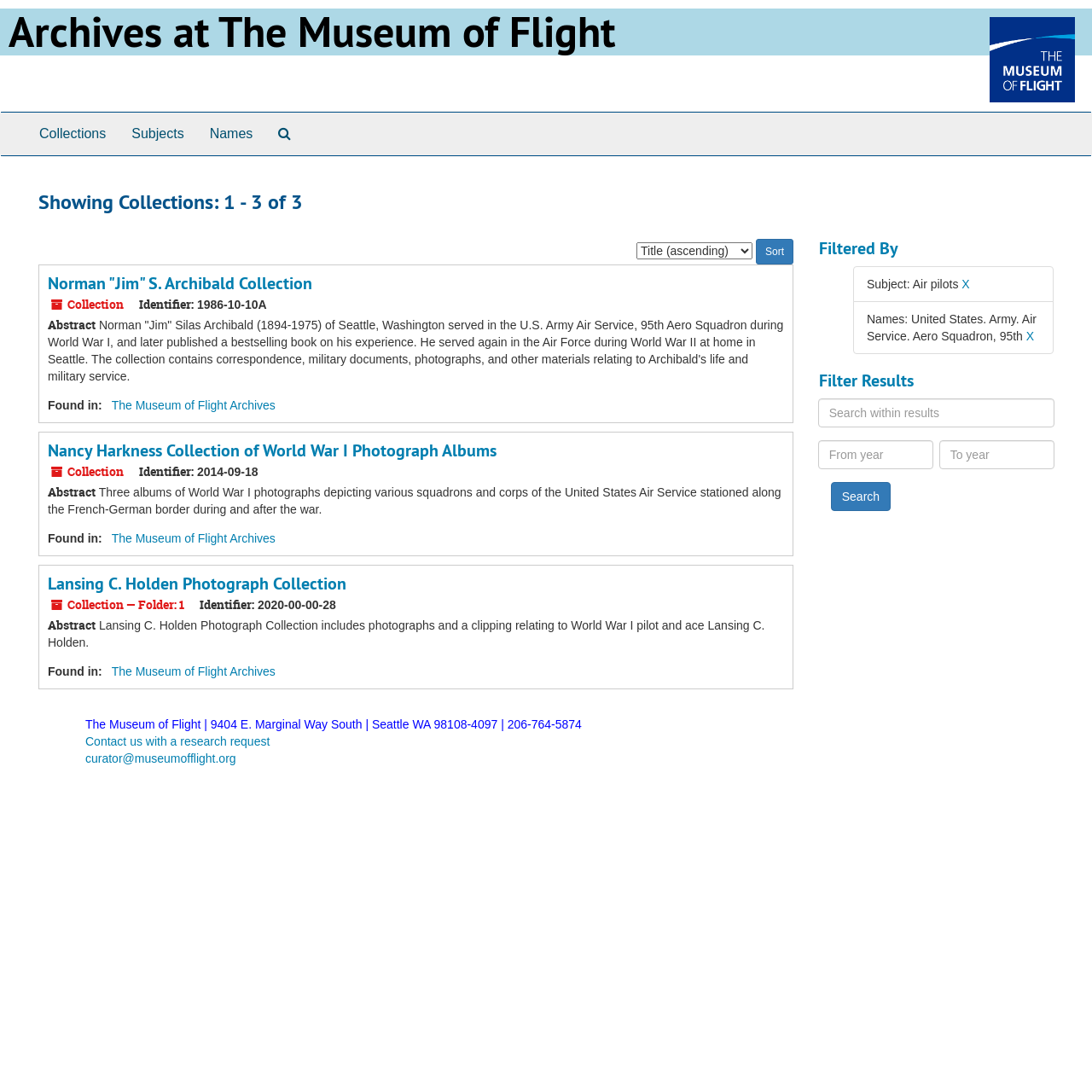Provide a brief response to the question below using one word or phrase:
What is the subject of the filtered results?

Air pilots